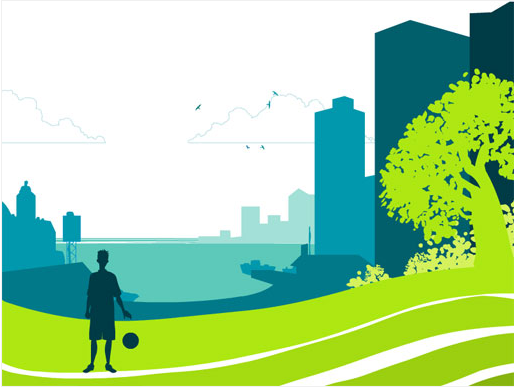Offer a detailed narrative of the scene shown in the image.

The image showcases a vibrant and stylized illustration that captures the essence of a dynamic urban environment intersected by nature. In the foreground, a solitary figure stands with a ball, poised in a grassy area that features lush greenery and sweeping curves, symbolizing a blend of urban life and natural beauty. Behind the figure, a silhouette of a city skyline rises, characterized by various high-rise buildings that offer a sense of scale and context. Above, soft, fluffy clouds drift across a light sky, hinting at a serene day, while birds can be seen soaring above, adding a touch of liveliness. The artwork reflects themes of interaction between city life and the environment, possibly evoking thoughts about sustainability and community engagement. This particular illustration is part of the "Your Ocean" exhibit at the National Maritime Museum, which aims to educate visitors on the impact of daily choices on ocean ecology and the interconnectedness of human actions and the environment.